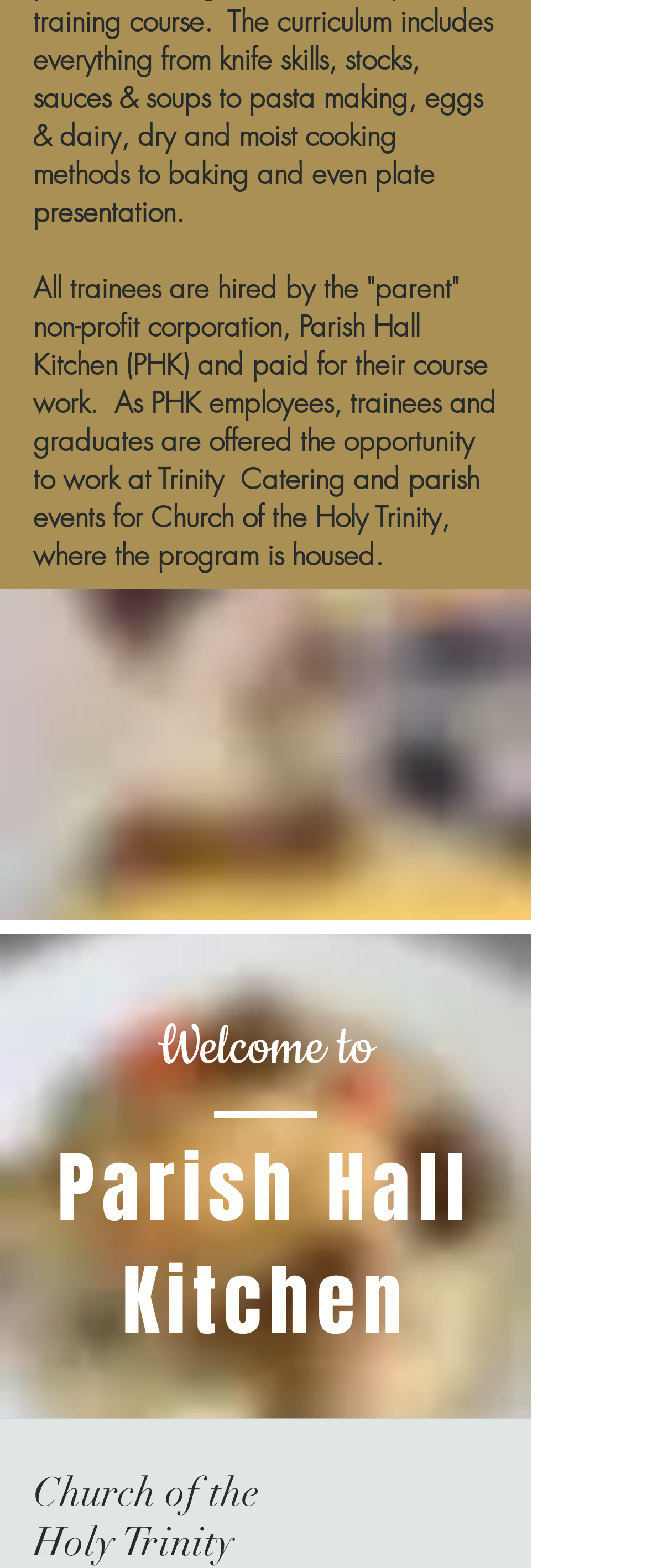What is the name of the catering service?
Look at the image and respond with a single word or a short phrase.

Trinity Catering